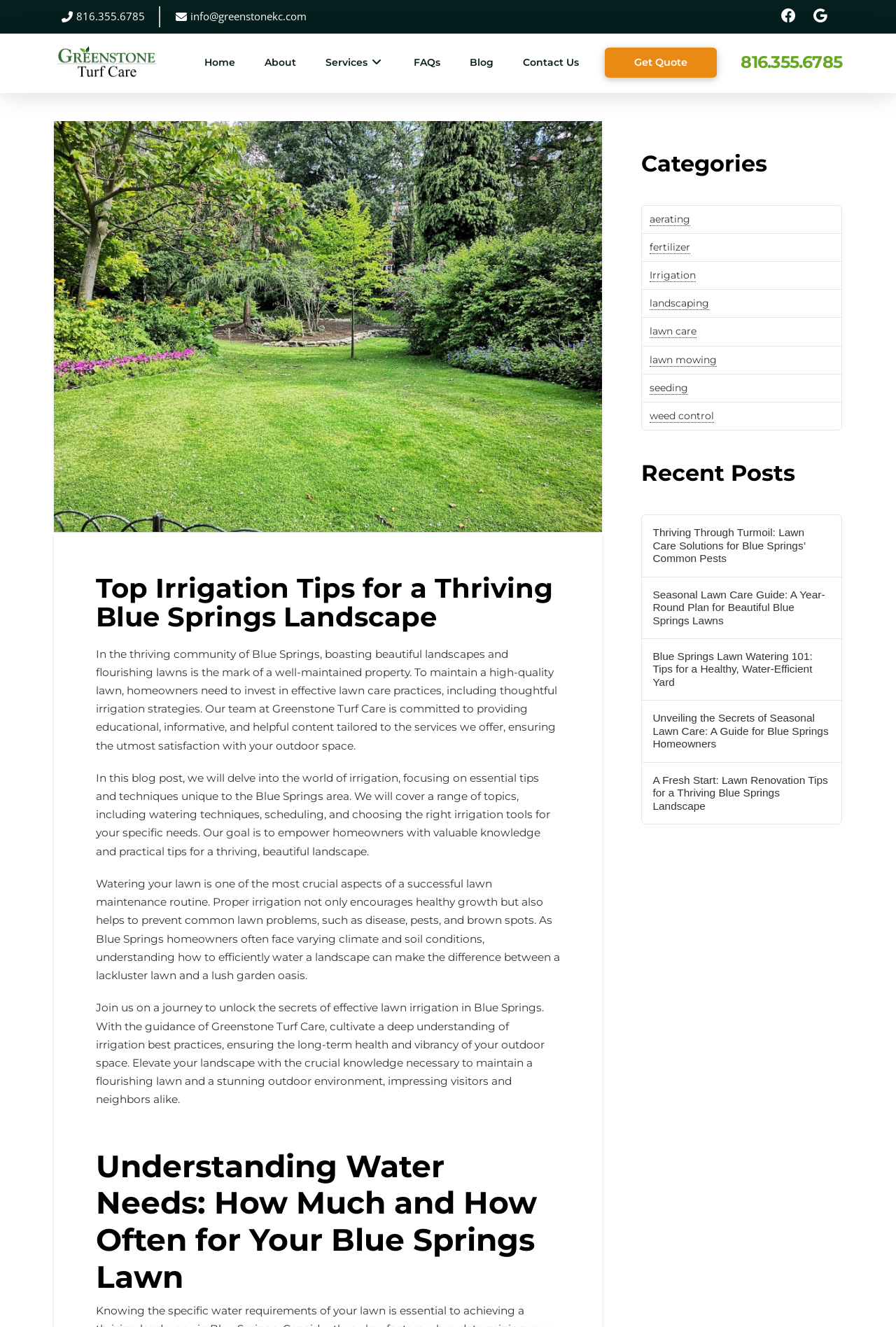Illustrate the webpage thoroughly, mentioning all important details.

This webpage is about irrigation tips and tricks for a healthy and flourishing landscape in Blue Springs. At the top, there is a header with the title "Top Irrigation Tips for a Thriving Blue Springs Landscape" and a phone number "816.355.6785" on the left, followed by a horizontal separator, and then an email address "info@greenstonekc.com" on the right. Below the header, there is an image on the left, and a navigation menu with links to "Home", "About", "Services", "FAQs", "Blog", and "Contact Us" on the right.

The main content of the webpage is divided into sections. The first section has a heading "Top Irrigation Tips for a Thriving Blue Springs Landscape" and three paragraphs of text that discuss the importance of irrigation for a healthy lawn, the goal of the blog post, and the topics that will be covered. Below this section, there is a large image of a lawn in Blue Springs.

The next section has a heading "Understanding Water Needs: How Much and How Often for Your Blue Springs Lawn" and is likely the start of the main content of the blog post. On the right side of the webpage, there is a complementary section with two headings, "Categories" and "Recent Posts", and several links to related topics and recent blog posts.

There are a total of 7 links in the navigation menu, 7 links in the "Categories" section, and 5 links in the "Recent Posts" section. There are also 2 phone numbers, 1 email address, and 2 images on the webpage.